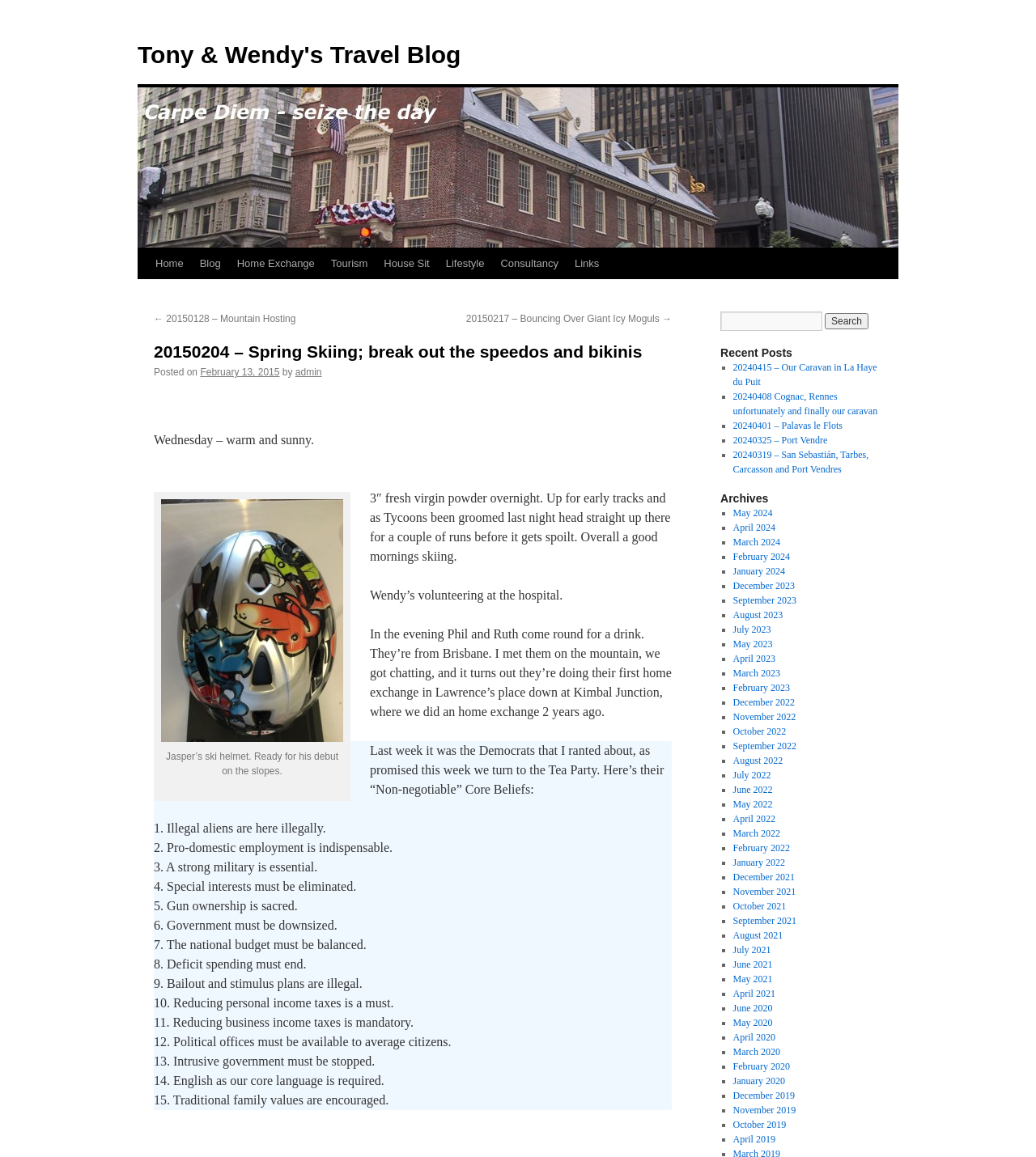Answer the question below with a single word or a brief phrase: 
What is the name of the person who wrote the blog post?

admin